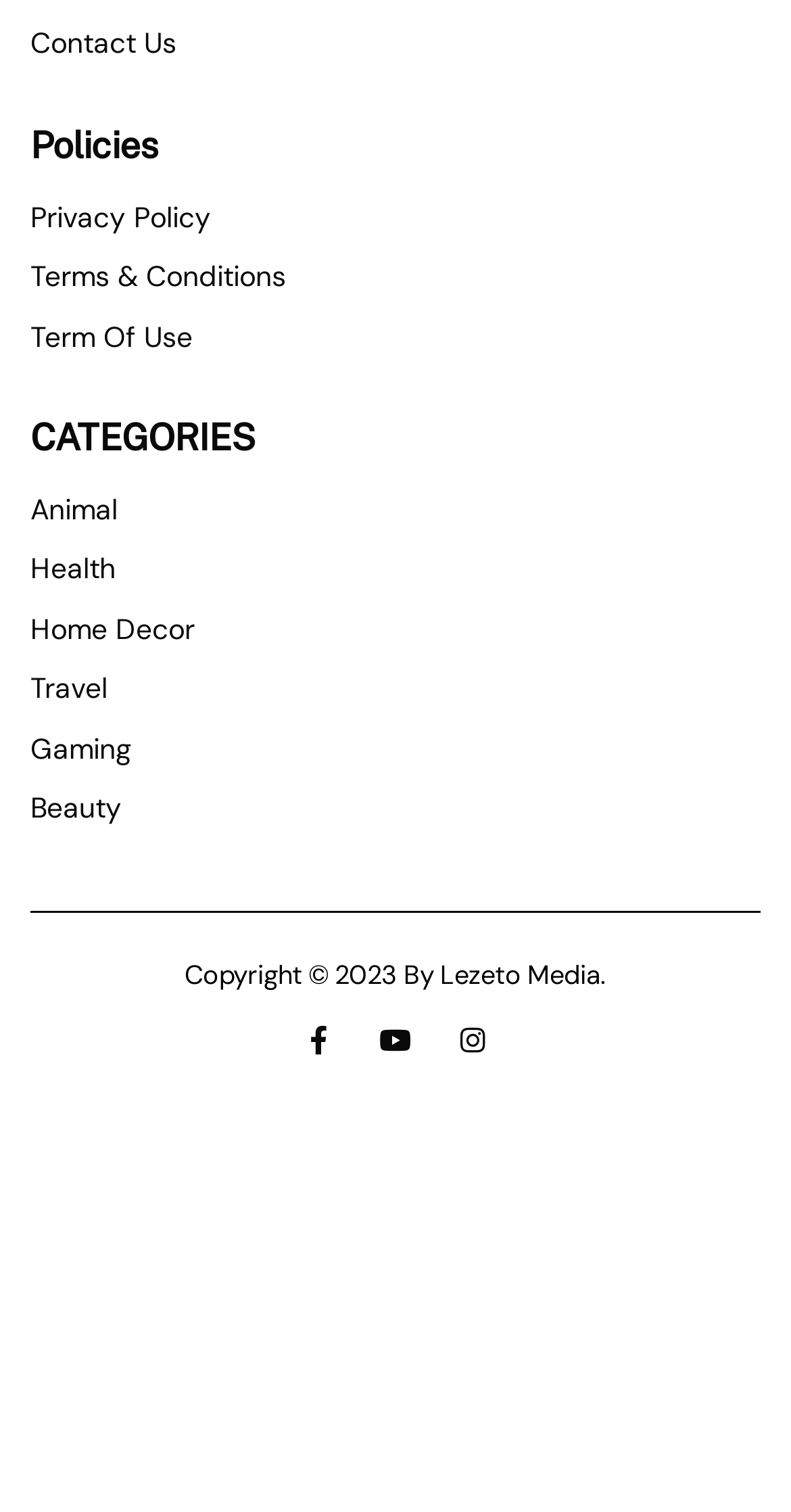Please give a succinct answer to the question in one word or phrase:
What is the last category listed?

Beauty